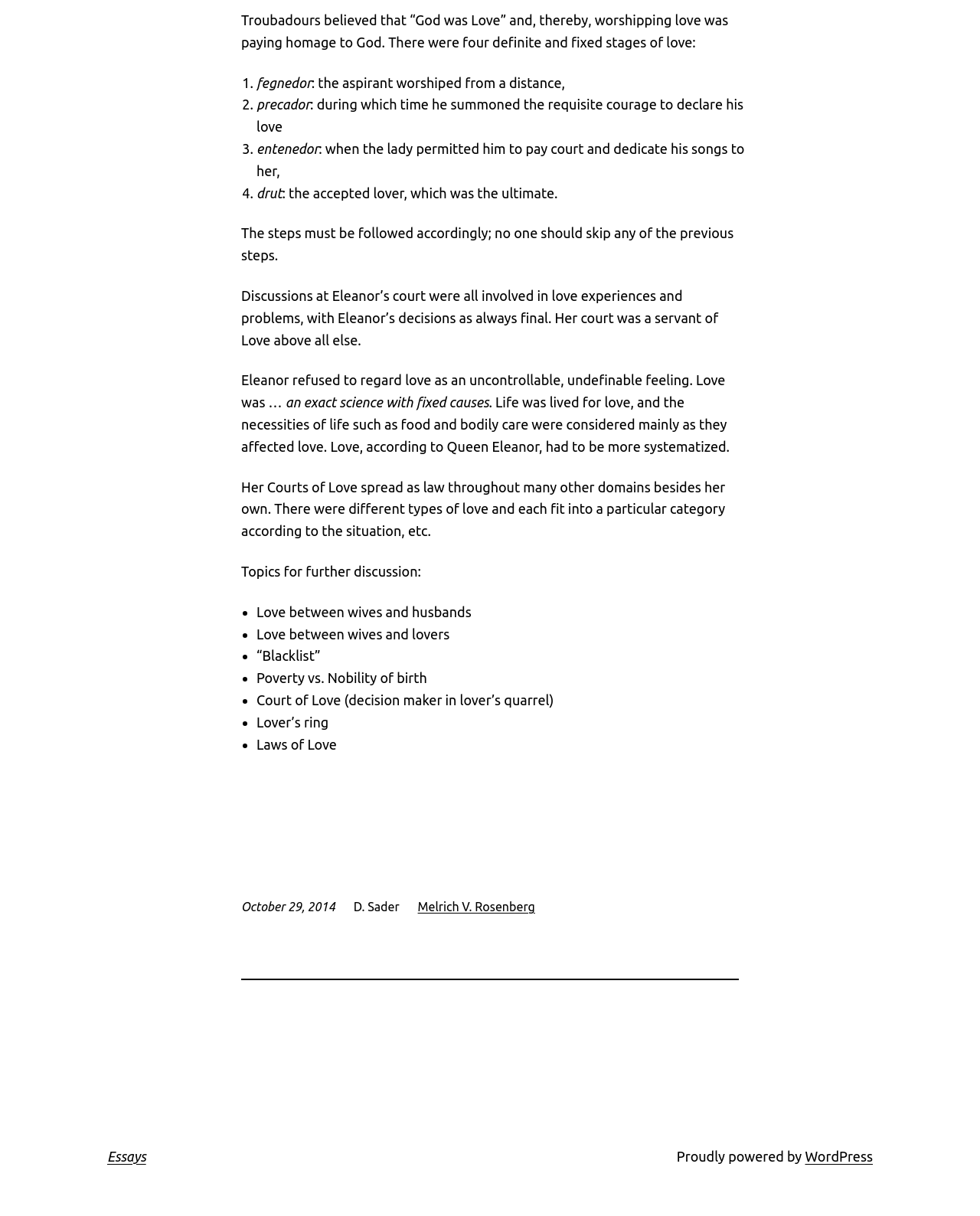Provide the bounding box coordinates of the HTML element this sentence describes: "Continue Reading". The bounding box coordinates consist of four float numbers between 0 and 1, i.e., [left, top, right, bottom].

None